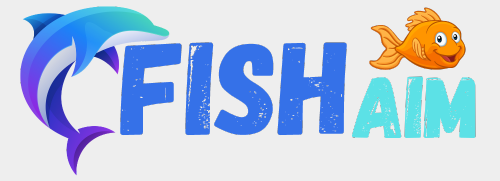What is the aquatic theme represented by?
Please give a detailed and elaborate explanation in response to the question.

The stylized dolphin on the left side of the logo represents the aquatic theme, which is a key aspect of the 'Fish Aim' platform's content and purpose.